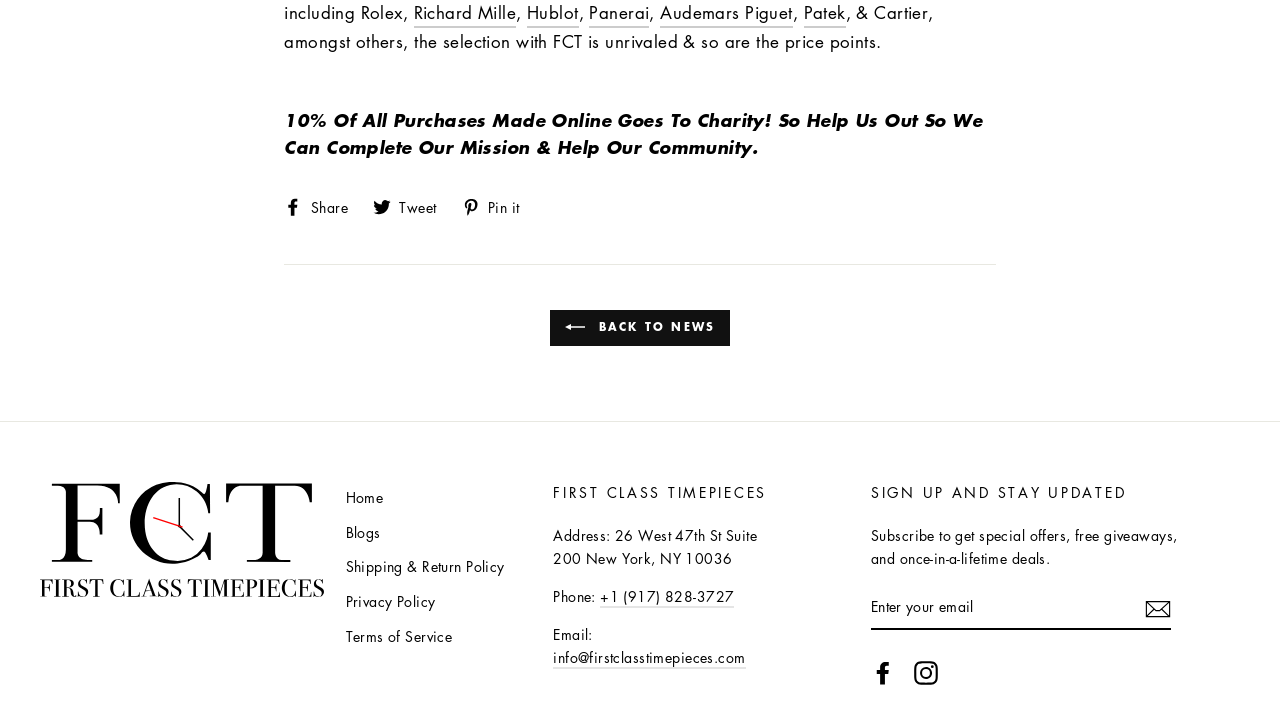What social media platforms are linked on the webpage?
Refer to the screenshot and answer in one word or phrase.

Facebook, Instagram